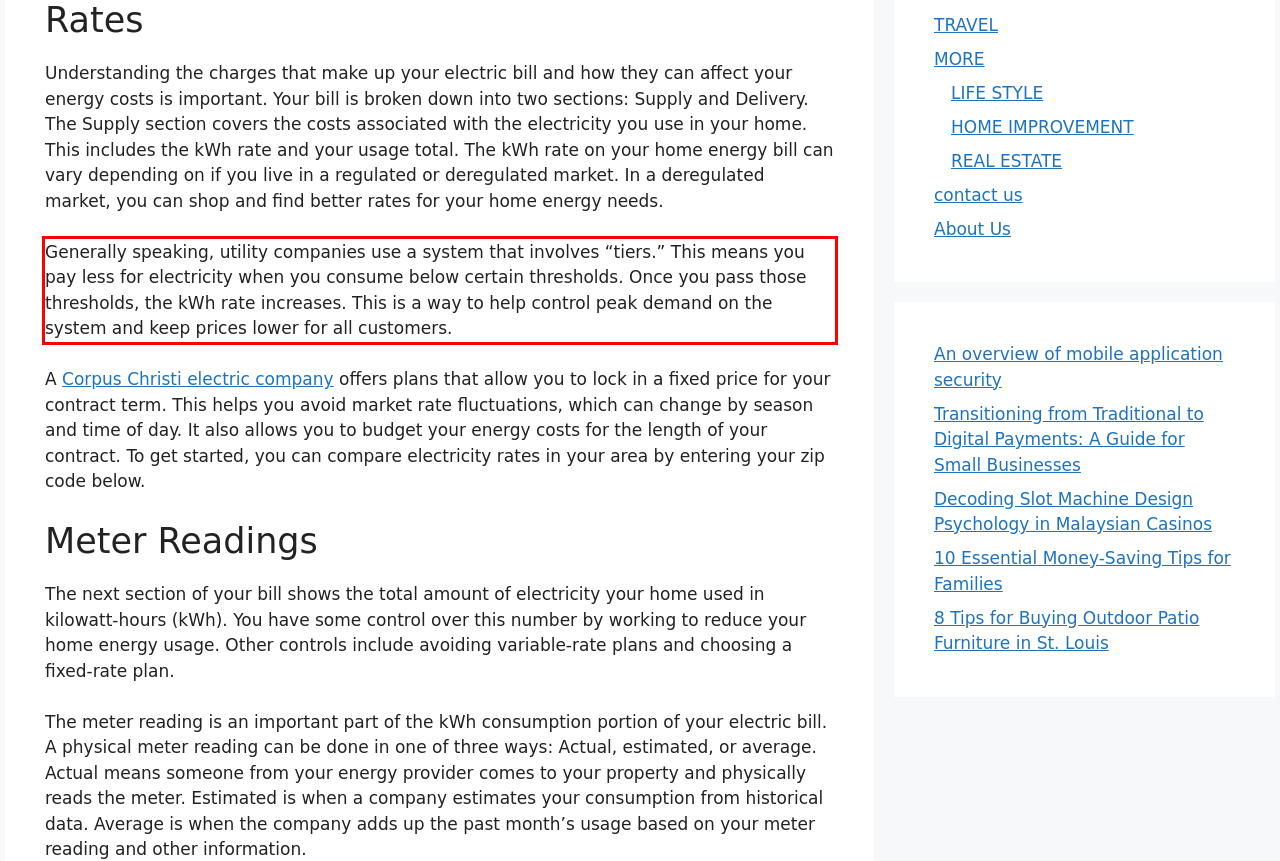Given the screenshot of the webpage, identify the red bounding box, and recognize the text content inside that red bounding box.

Generally speaking, utility companies use a system that involves “tiers.” This means you pay less for electricity when you consume below certain thresholds. Once you pass those thresholds, the kWh rate increases. This is a way to help control peak demand on the system and keep prices lower for all customers.